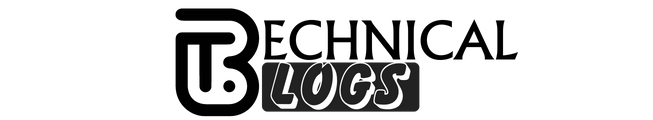Elaborate on the image by describing it in detail.

The image prominently features the title "TECHNICAL BLOGS," presented in a bold and dynamic typography. The design combines the letters "T" and "B" in an intertwined format, signifying the focus on technology and blogging. This visually striking logo suggests a platform dedicated to sharing insights, information, and trends in the technical field. The contrasting styles of the fonts—one being sleek and modern, while the other is more playful—captures the essence of engaging and accessible content aimed at tech enthusiasts and readers exploring technical topics. The overall aesthetic of the logo evokes a sense of innovation and creativity within the blogosphere.